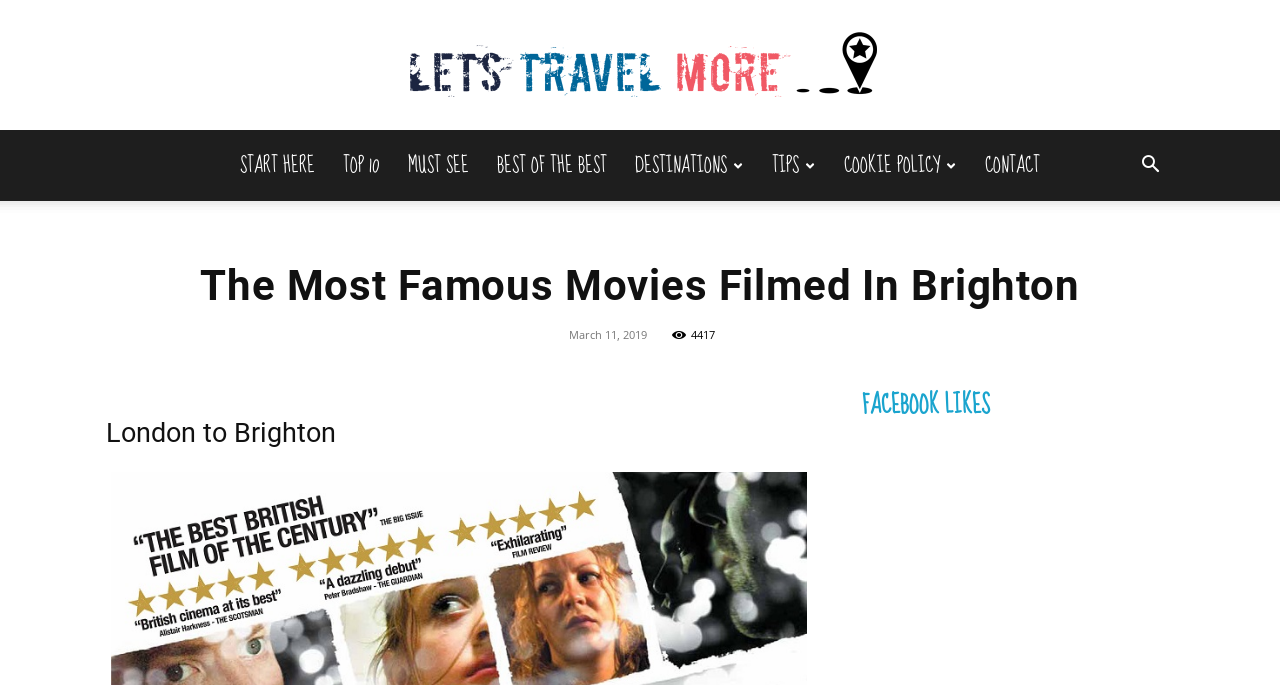Provide a one-word or brief phrase answer to the question:
What is the number of Facebook likes mentioned in the webpage?

4417